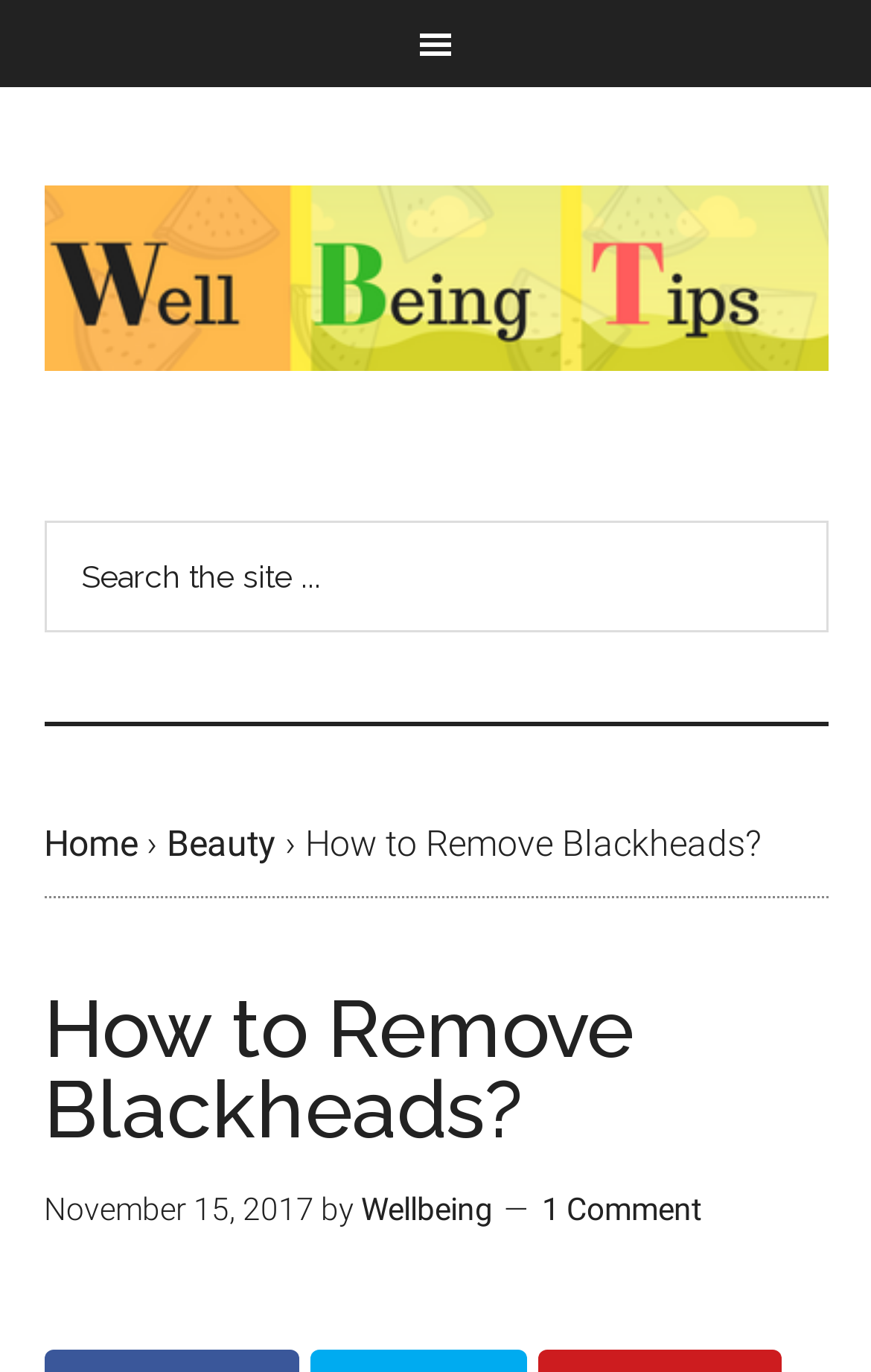What is the category of the current article?
Please craft a detailed and exhaustive response to the question.

By looking at the navigation menu, I can see that the current article is categorized under 'Beauty' since the link 'Beauty' is highlighted with a '›' symbol, indicating that it is the current category.